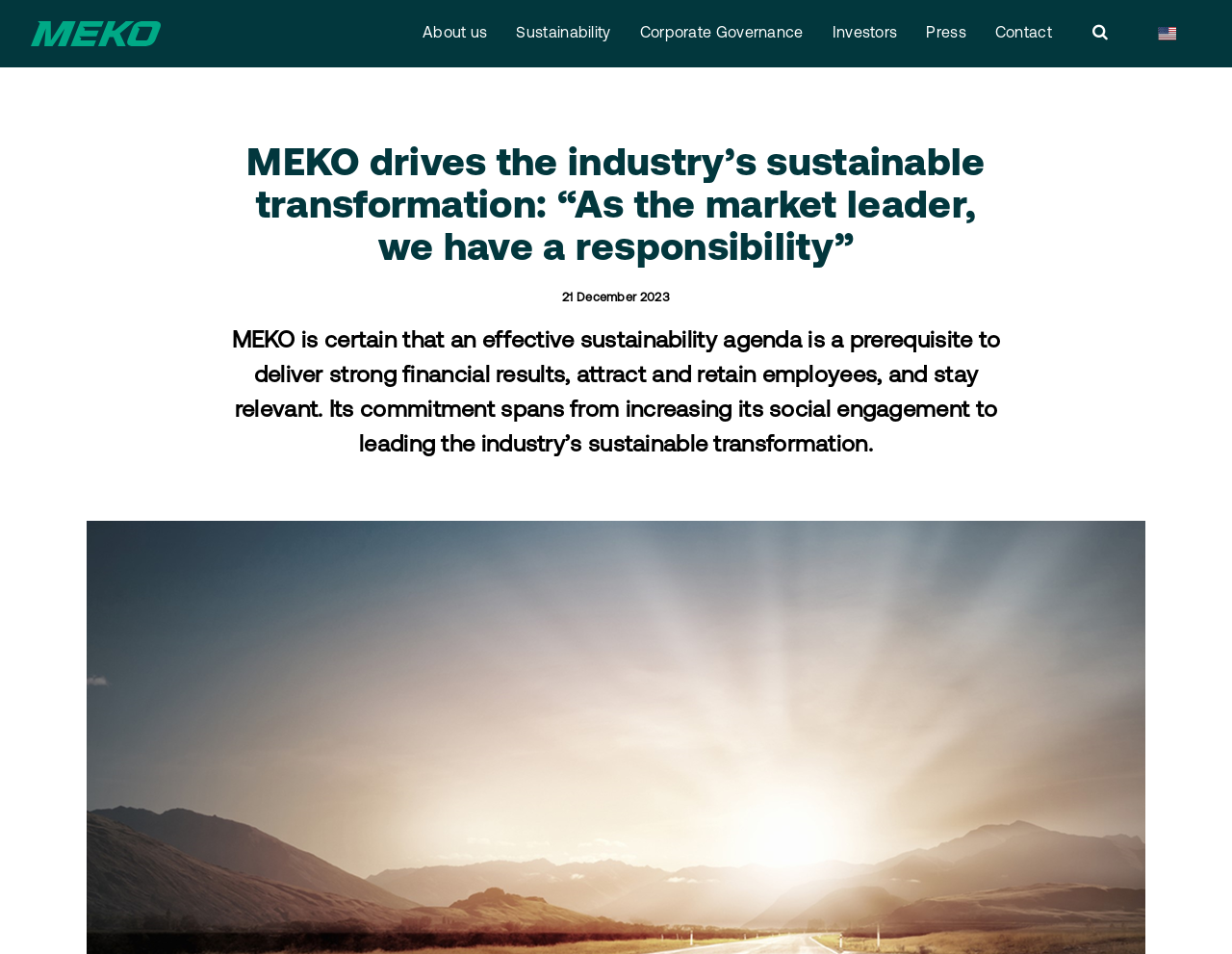Locate the bounding box coordinates of the clickable region to complete the following instruction: "Click on the MEKO AB link."

[0.025, 0.0, 0.13, 0.071]